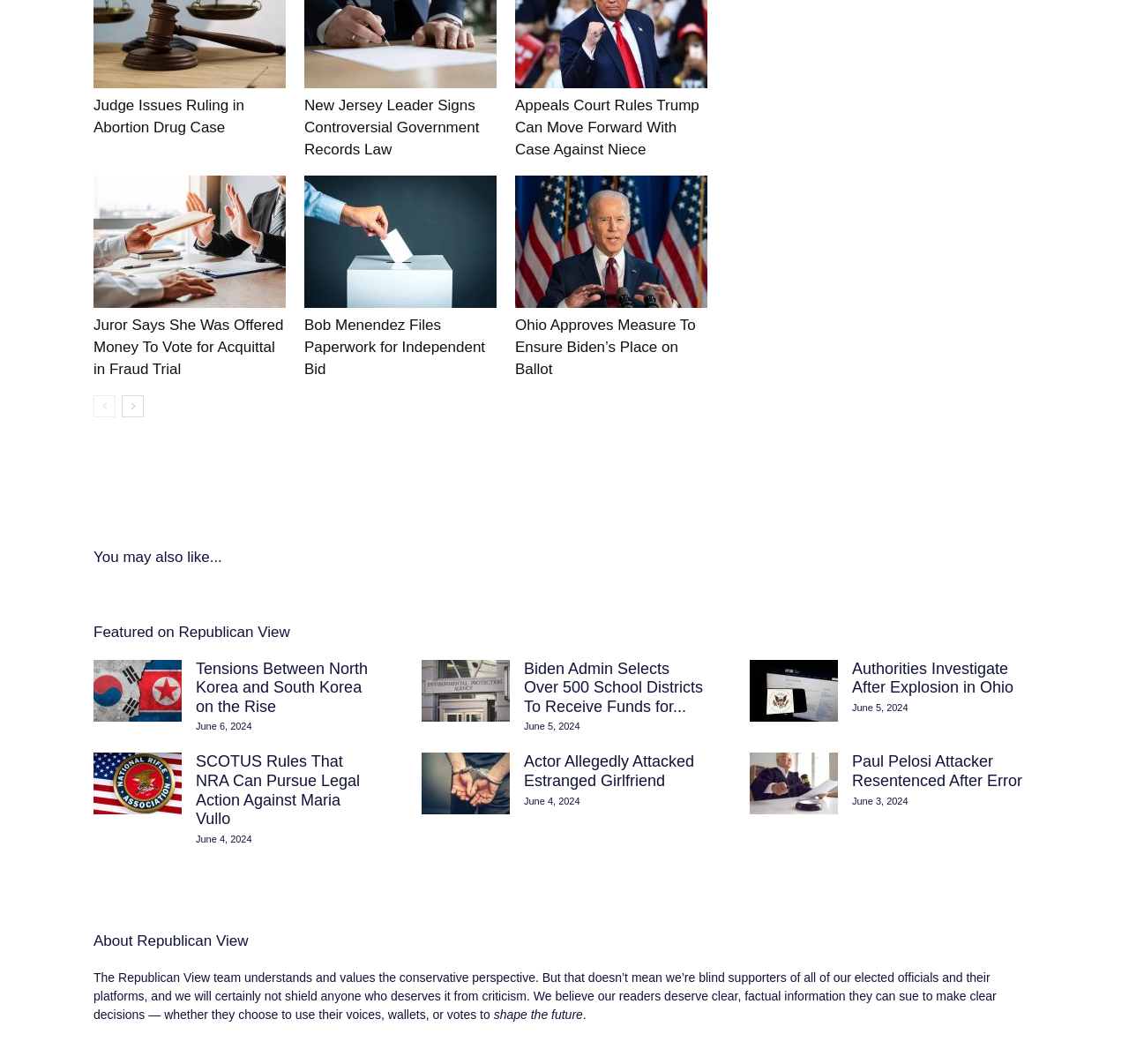Please identify the bounding box coordinates of the clickable area that will allow you to execute the instruction: "read about Ohio Approves Measure To Ensure Biden's Place on Ballot".

[0.456, 0.297, 0.616, 0.355]